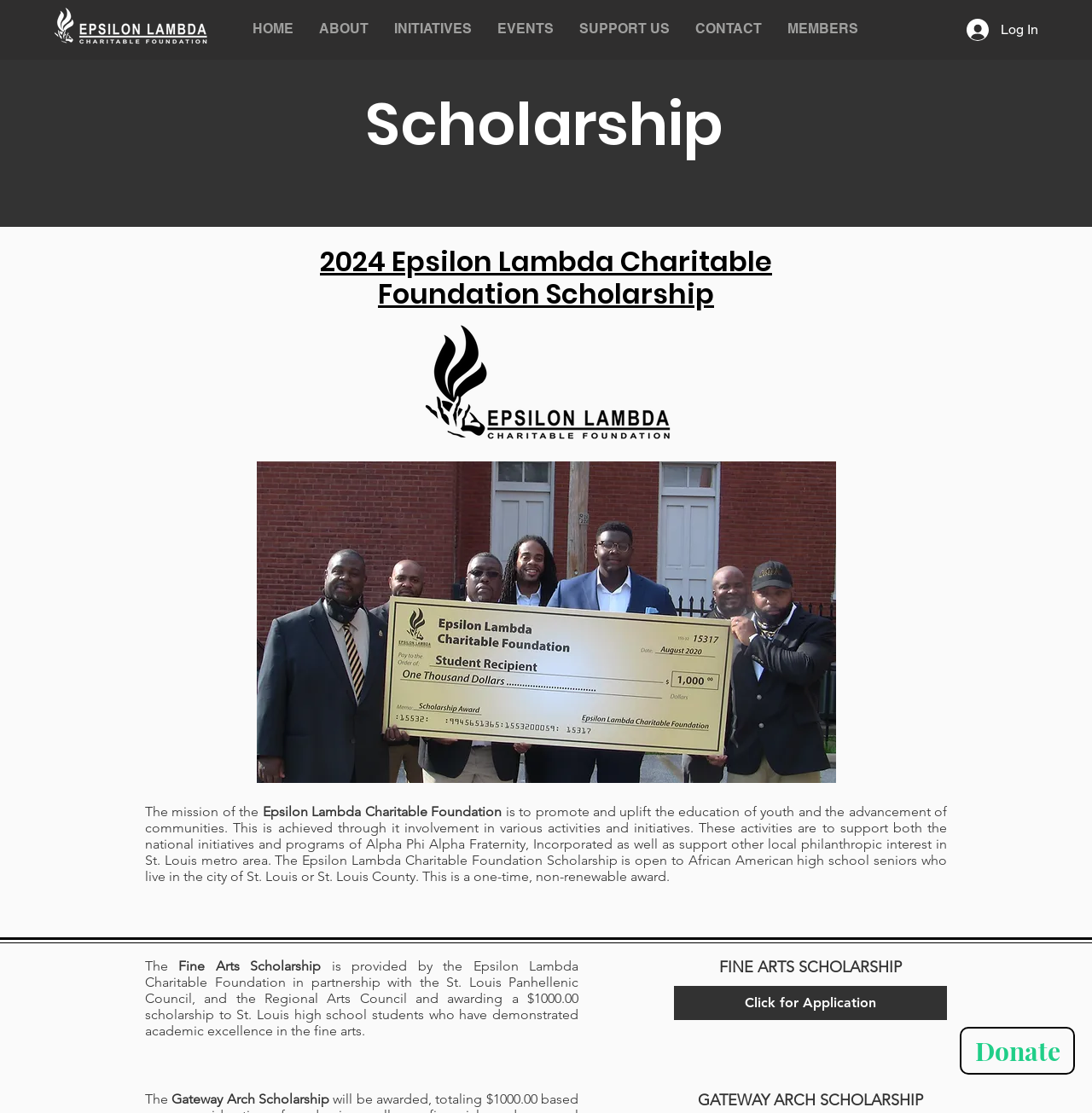Respond with a single word or short phrase to the following question: 
What is the Fine Arts Scholarship?

A $1000 scholarship for St. Louis high school students